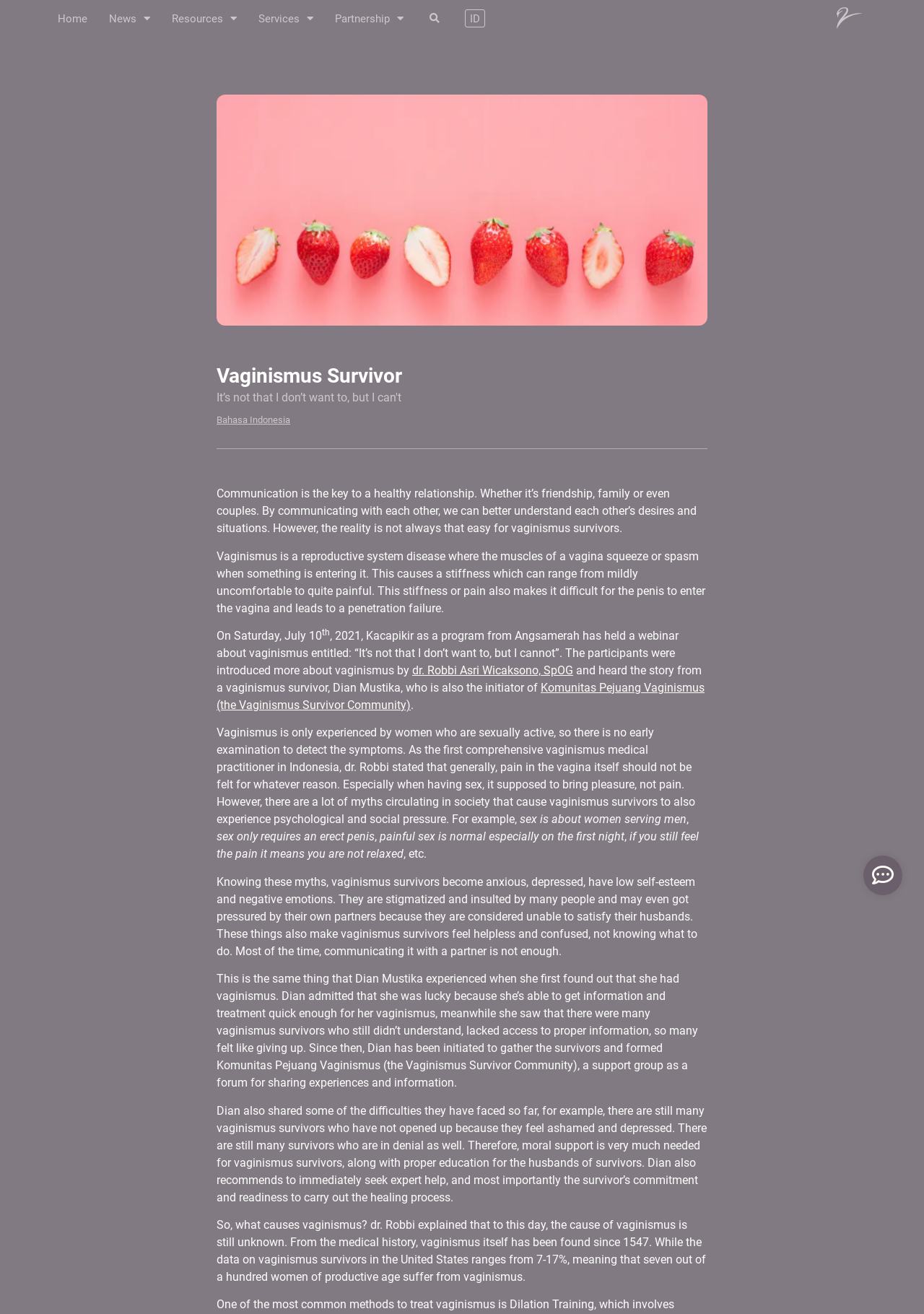What is the recommended action for vaginismus survivors?
Based on the screenshot, provide your answer in one word or phrase.

Seek expert help